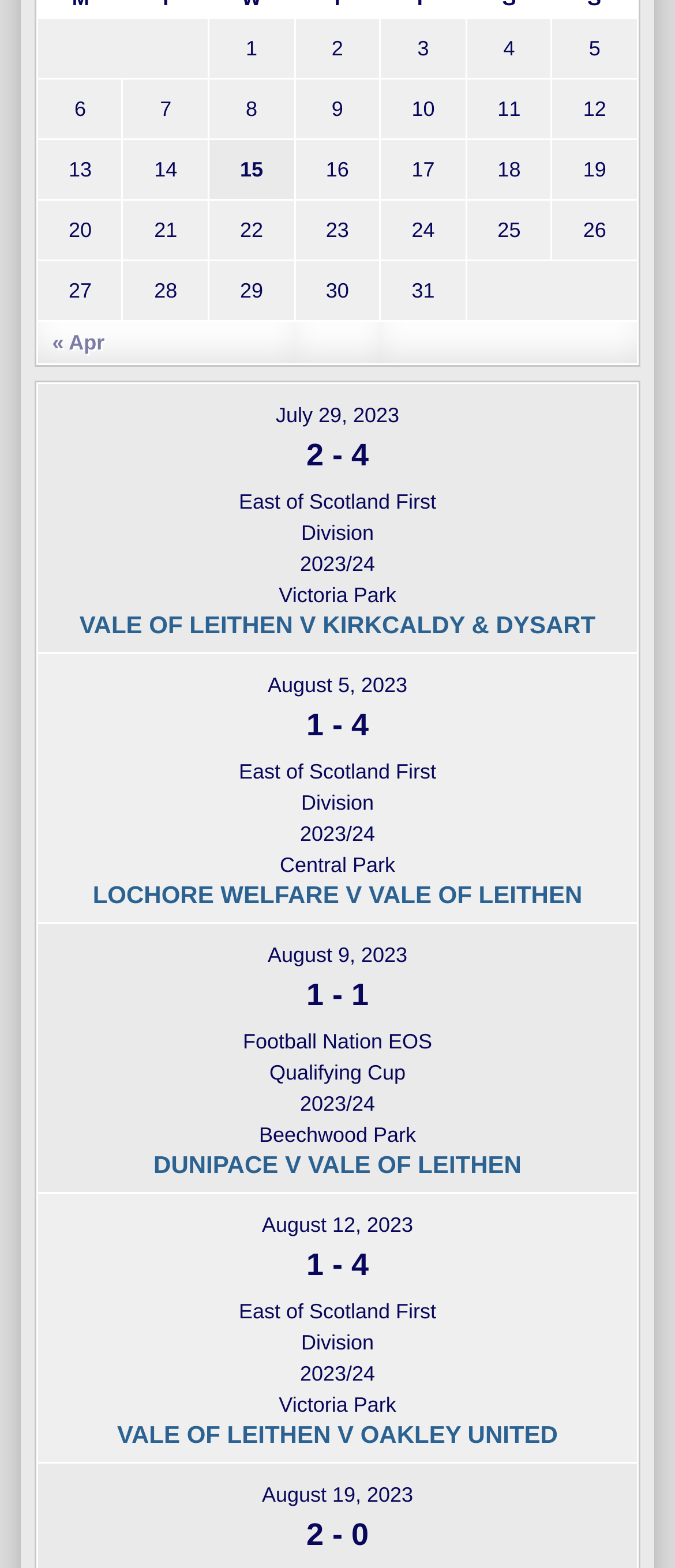How many teams are involved in the matches?
Can you offer a detailed and complete answer to this question?

I counted the number of unique team names mentioned in the gridcell elements, and there are 6 of them.